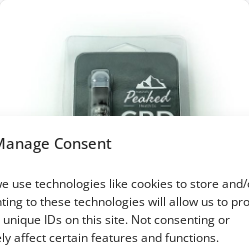Answer the following query concisely with a single word or phrase:
What is symbolized by the mountains in the branding?

Natural roots and invigorating qualities